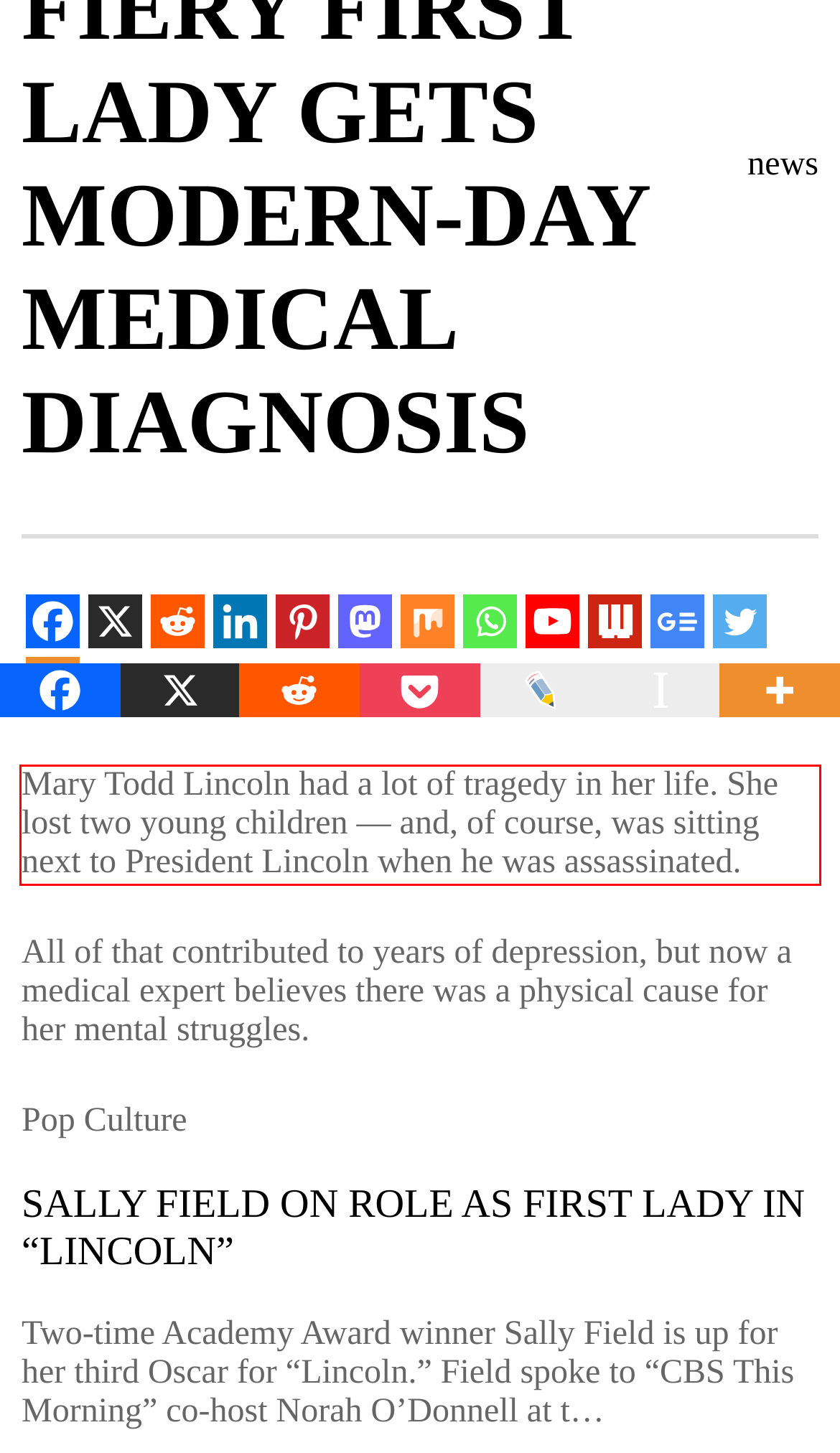Using the provided screenshot of a webpage, recognize the text inside the red rectangle bounding box by performing OCR.

Mary Todd Lincoln had a lot of tragedy in her life. She lost two young children — and, of course, was sitting next to President Lincoln when he was assassinated.